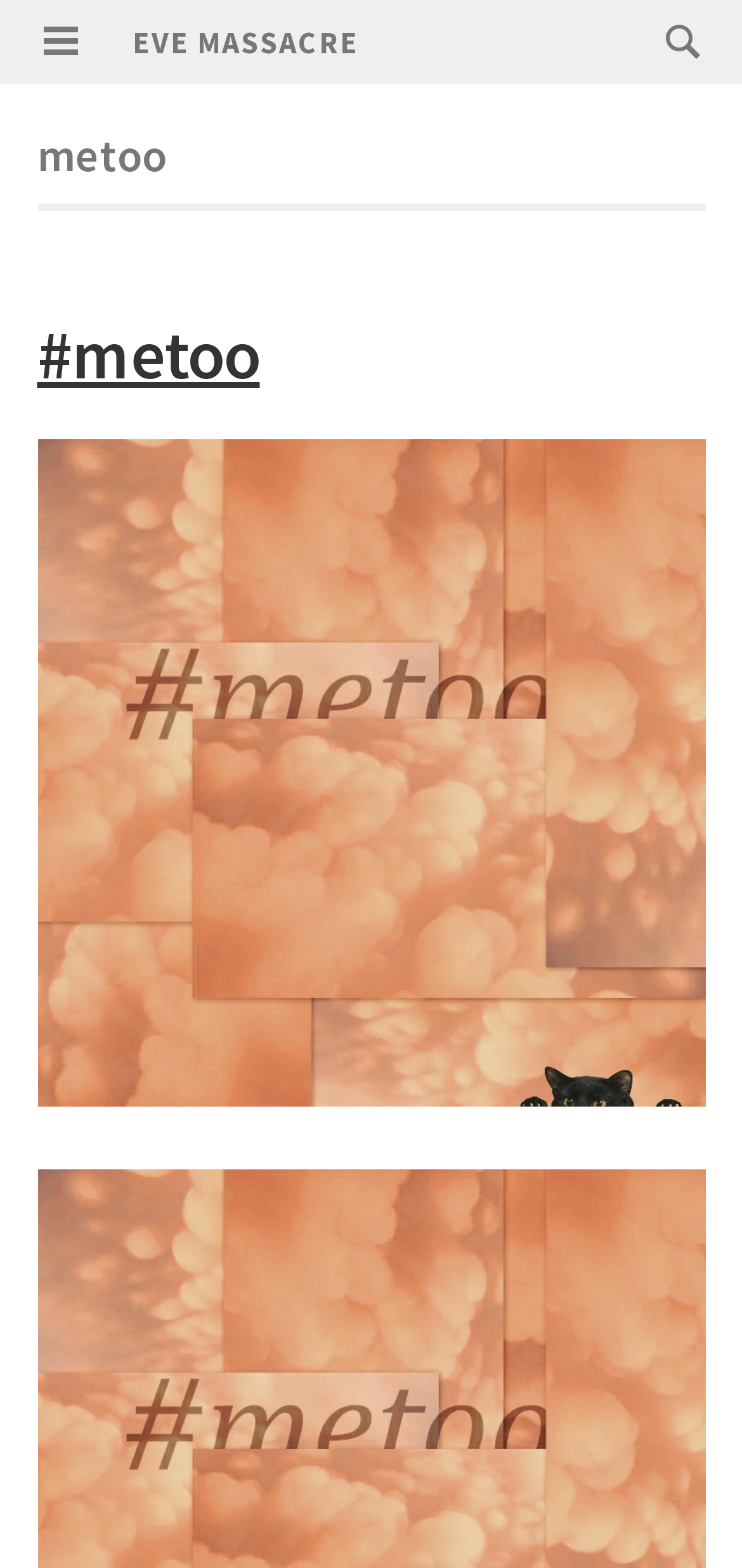What is the name of the menu?
Answer the question in a detailed and comprehensive manner.

I found the button element with the text 'PRIMARY MENU' at the top of the webpage, which suggests that it is the name of the menu.